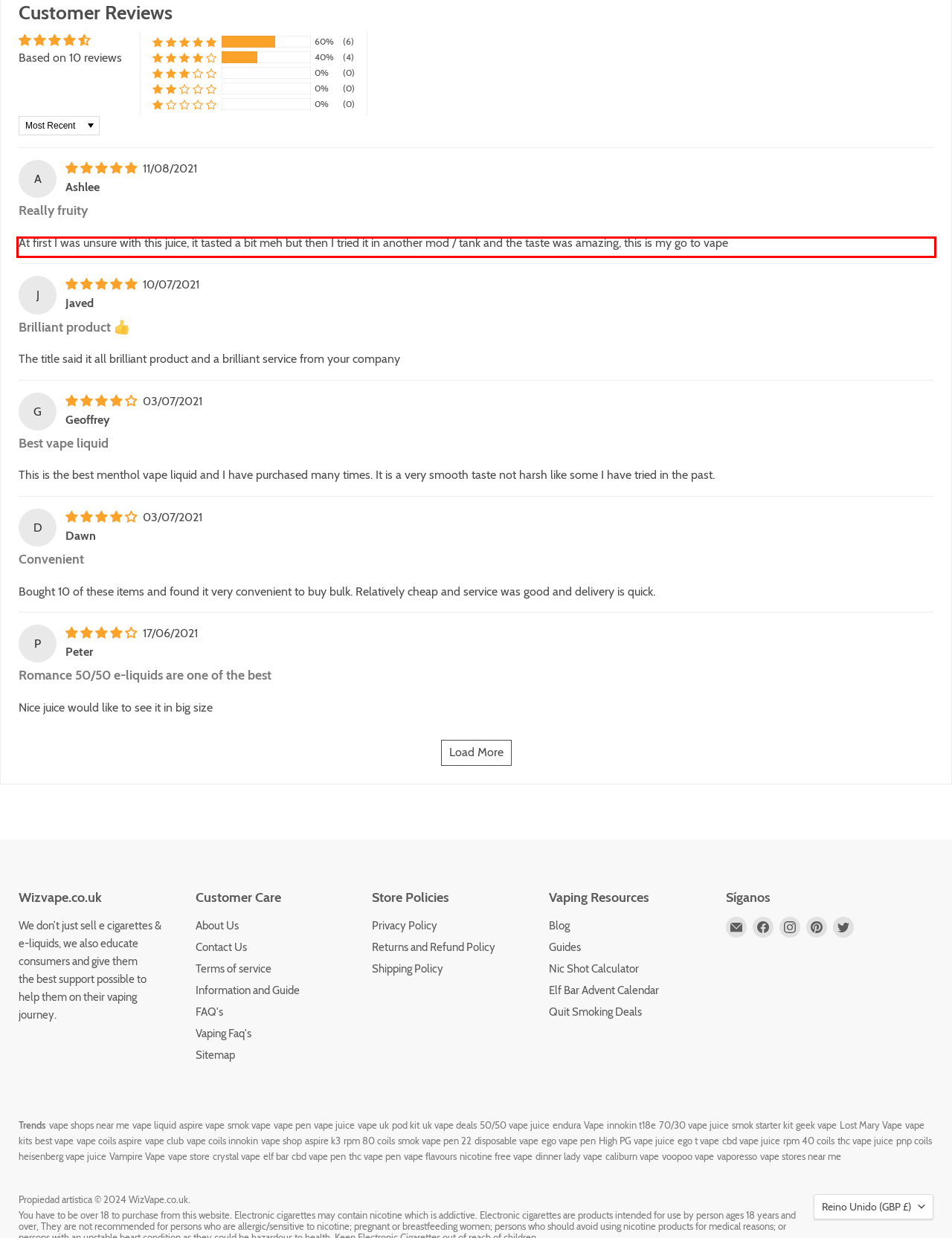From the given screenshot of a webpage, identify the red bounding box and extract the text content within it.

At first I was unsure with this juice, it tasted a bit meh but then I tried it in another mod / tank and the taste was amazing, this is my go to vape